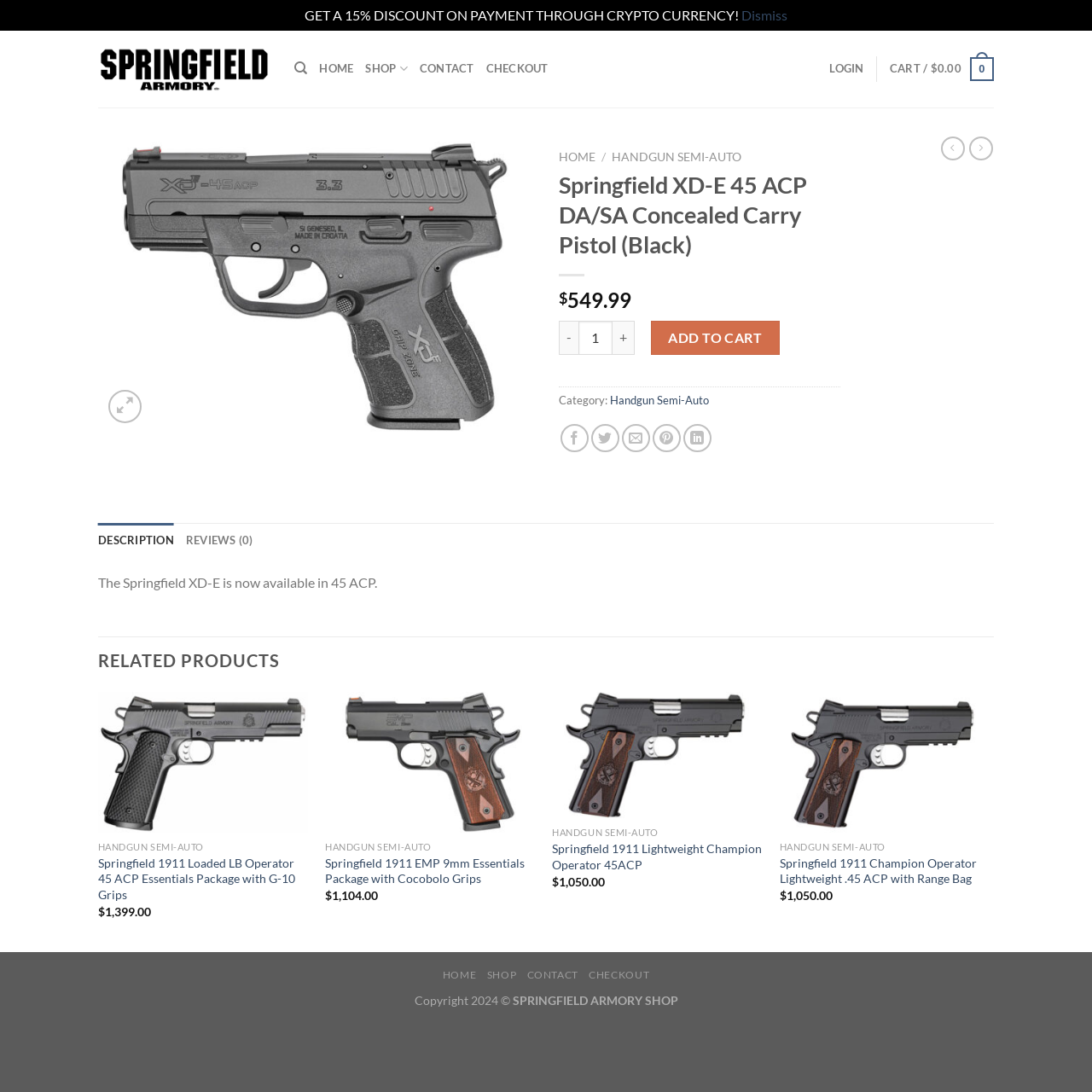Analyze the image and answer the question with as much detail as possible: 
What is the discount offered for payment through cryptocurrency?

I found the discount offer by looking at the top banner, where it is listed as 'GET A 15% DISCOUNT ON PAYMENT THROUGH CRYPTO CURRENCY!'.